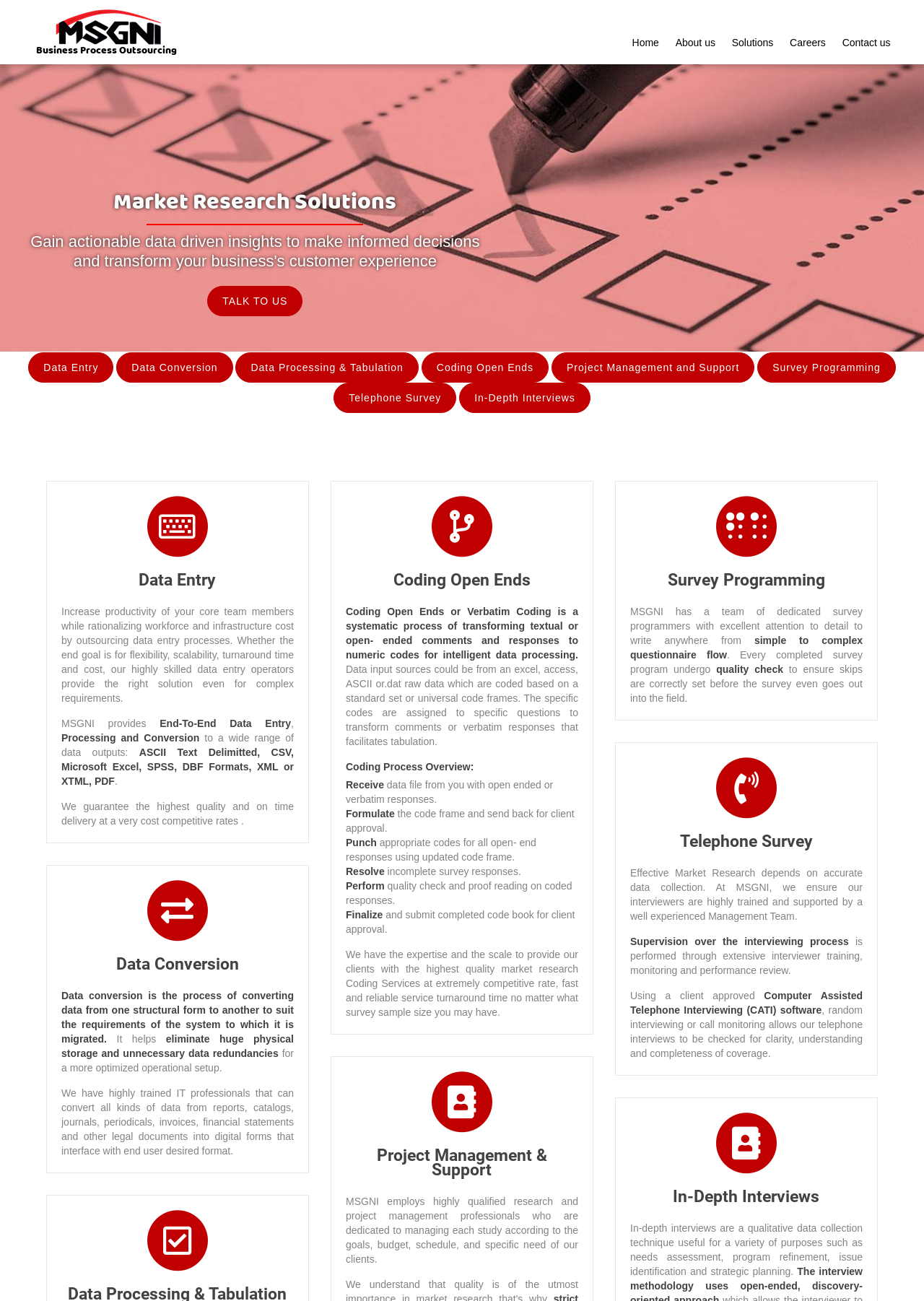Identify the bounding box for the UI element that is described as follows: "Coding Open Ends".

[0.456, 0.271, 0.594, 0.294]